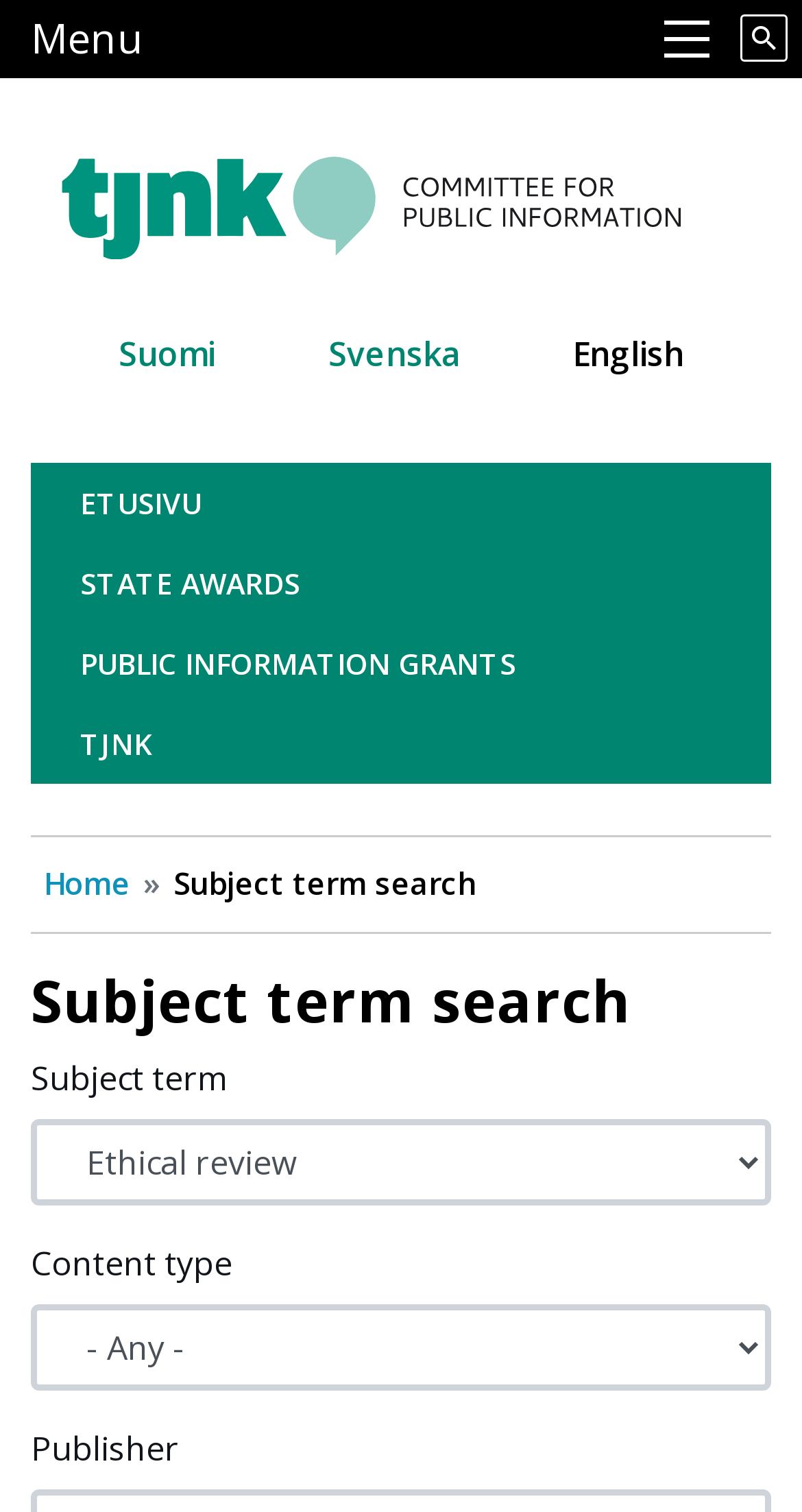Find the bounding box of the UI element described as: "State Awards". The bounding box coordinates should be given as four float values between 0 and 1, i.e., [left, top, right, bottom].

[0.038, 0.359, 0.962, 0.412]